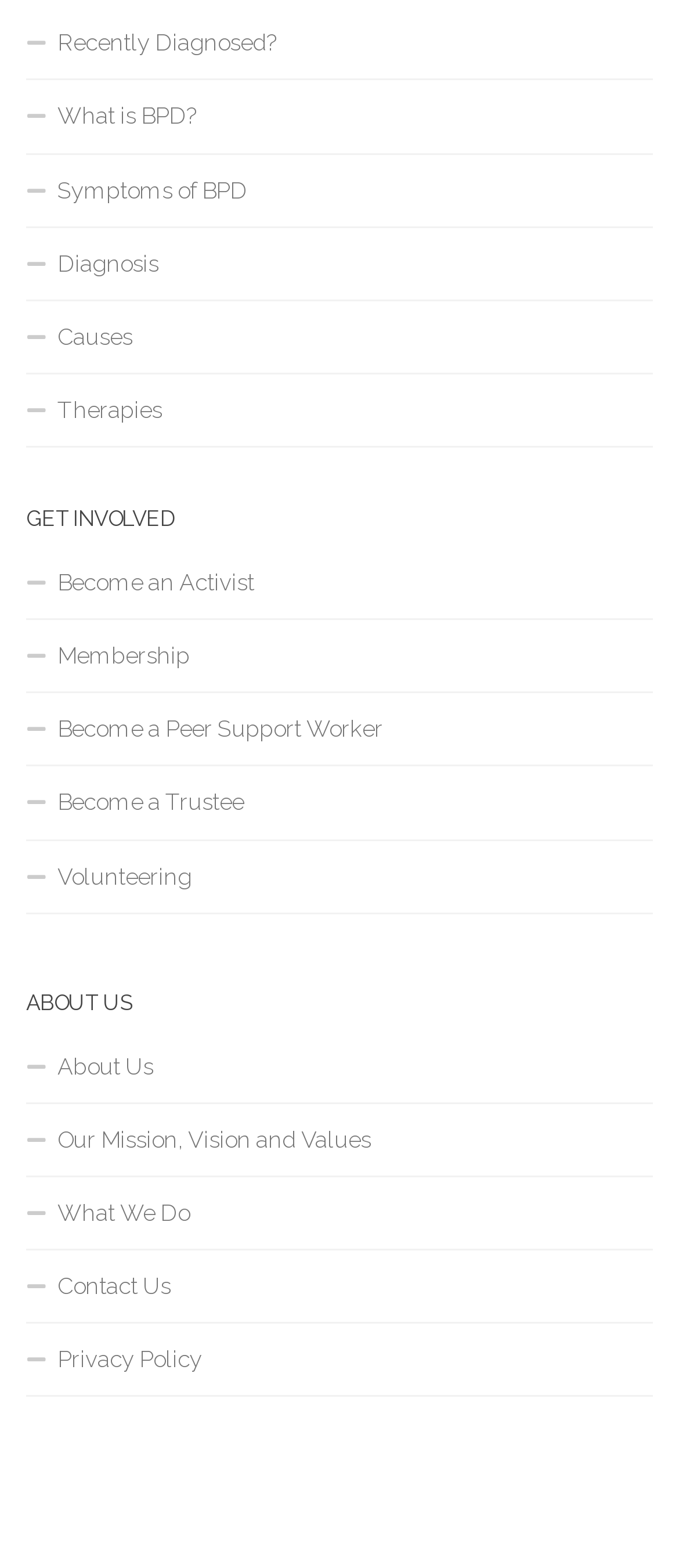Can you pinpoint the bounding box coordinates for the clickable element required for this instruction: "Contact the organization"? The coordinates should be four float numbers between 0 and 1, i.e., [left, top, right, bottom].

[0.038, 0.798, 0.962, 0.844]